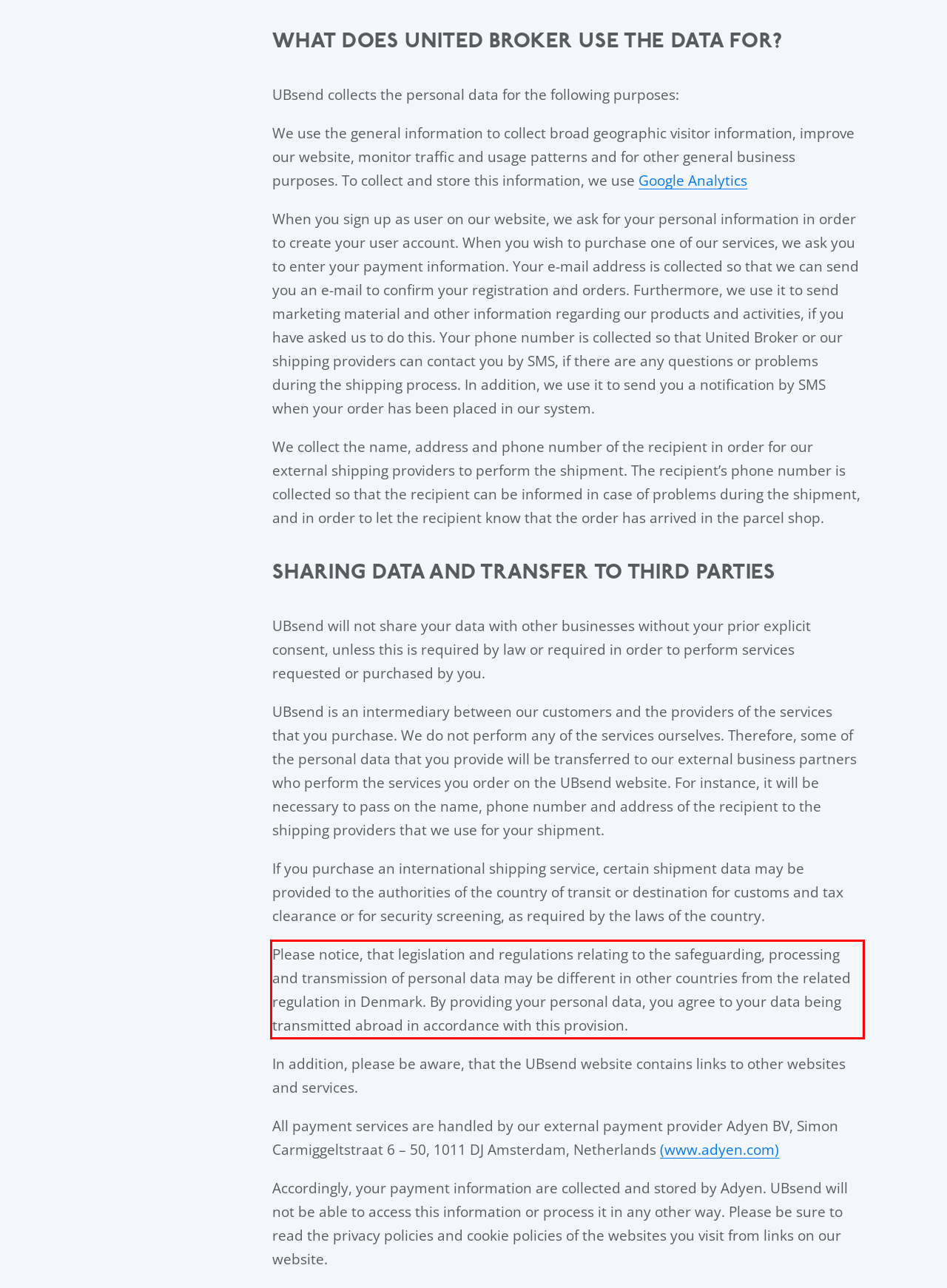Please perform OCR on the text content within the red bounding box that is highlighted in the provided webpage screenshot.

Please notice, that legislation and regulations relating to the safeguarding, processing and transmission of personal data may be different in other countries from the related regulation in Denmark. By providing your personal data, you agree to your data being transmitted abroad in accordance with this provision.